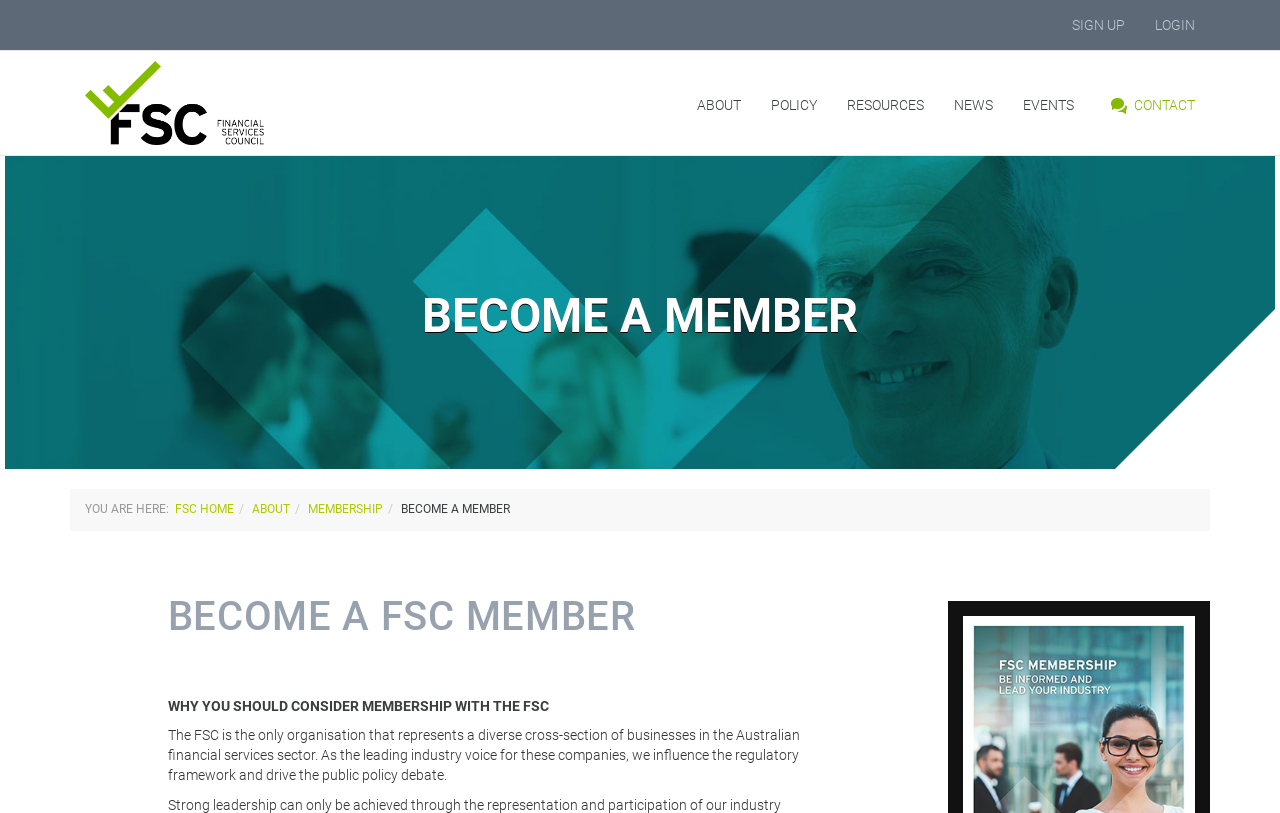Please find the bounding box coordinates of the element that you should click to achieve the following instruction: "Click the SIGN UP link". The coordinates should be presented as four float numbers between 0 and 1: [left, top, right, bottom].

[0.826, 0.006, 0.891, 0.055]